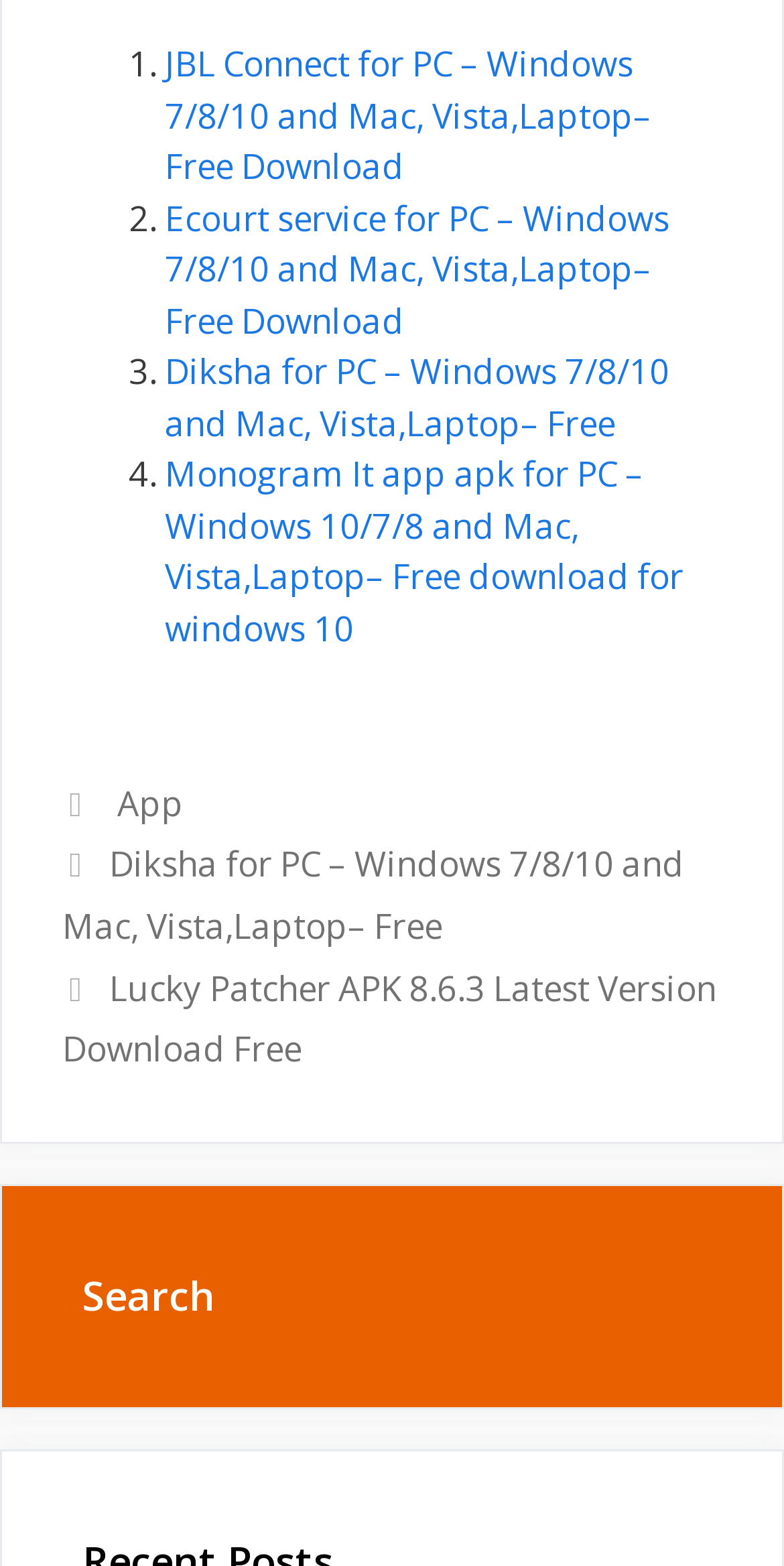What is the search functionality available on the webpage?
Please provide a single word or phrase as the answer based on the screenshot.

Search bar